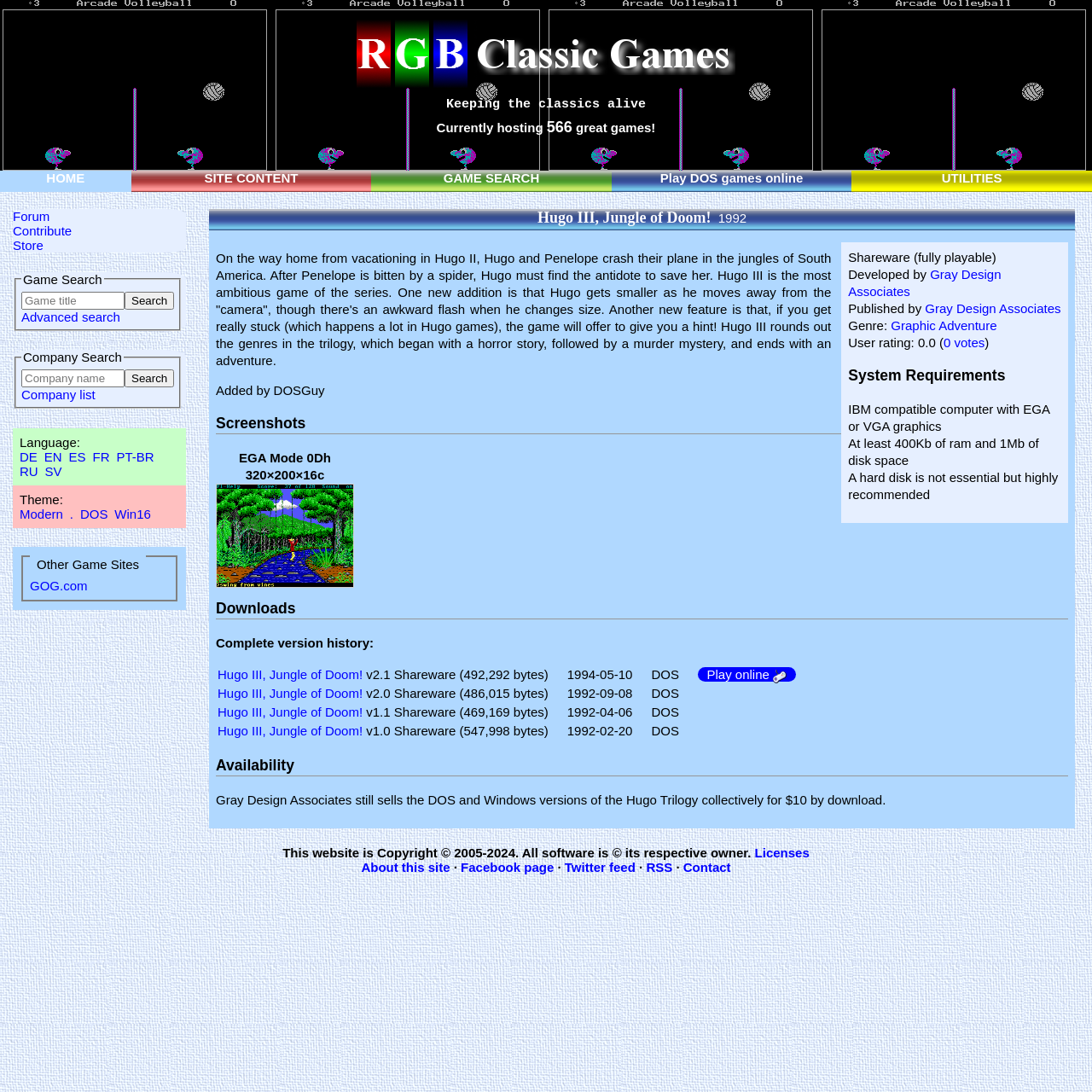What is the name of the website?
Please give a detailed answer to the question using the information shown in the image.

The name of the website can be found at the top of the webpage, where it says 'RGB Classic Games' in a link format, which is a common way to display the website's name.